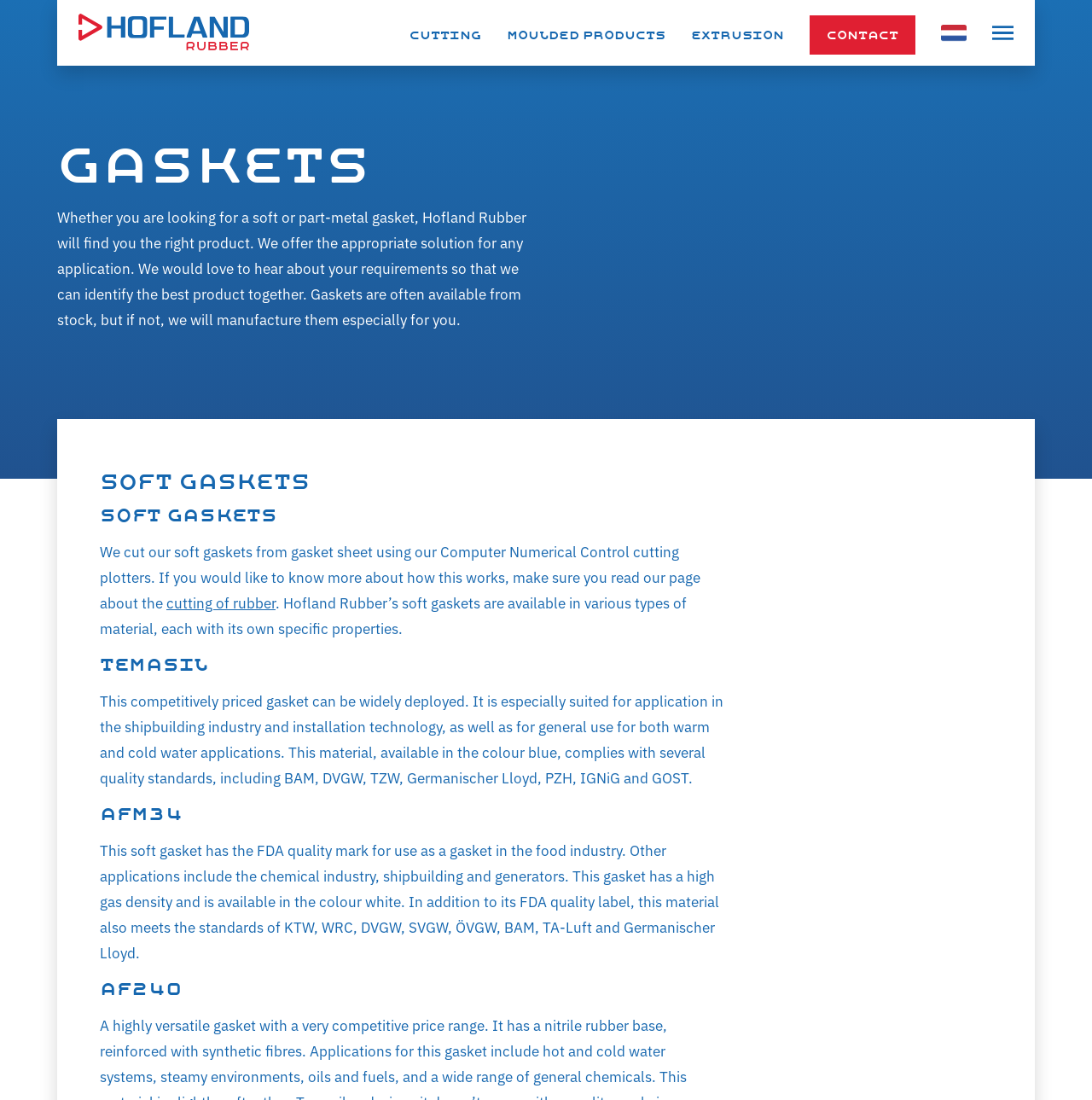Determine the bounding box coordinates of the clickable element to achieve the following action: 'Learn more about the cutting of rubber'. Provide the coordinates as four float values between 0 and 1, formatted as [left, top, right, bottom].

[0.152, 0.538, 0.252, 0.557]